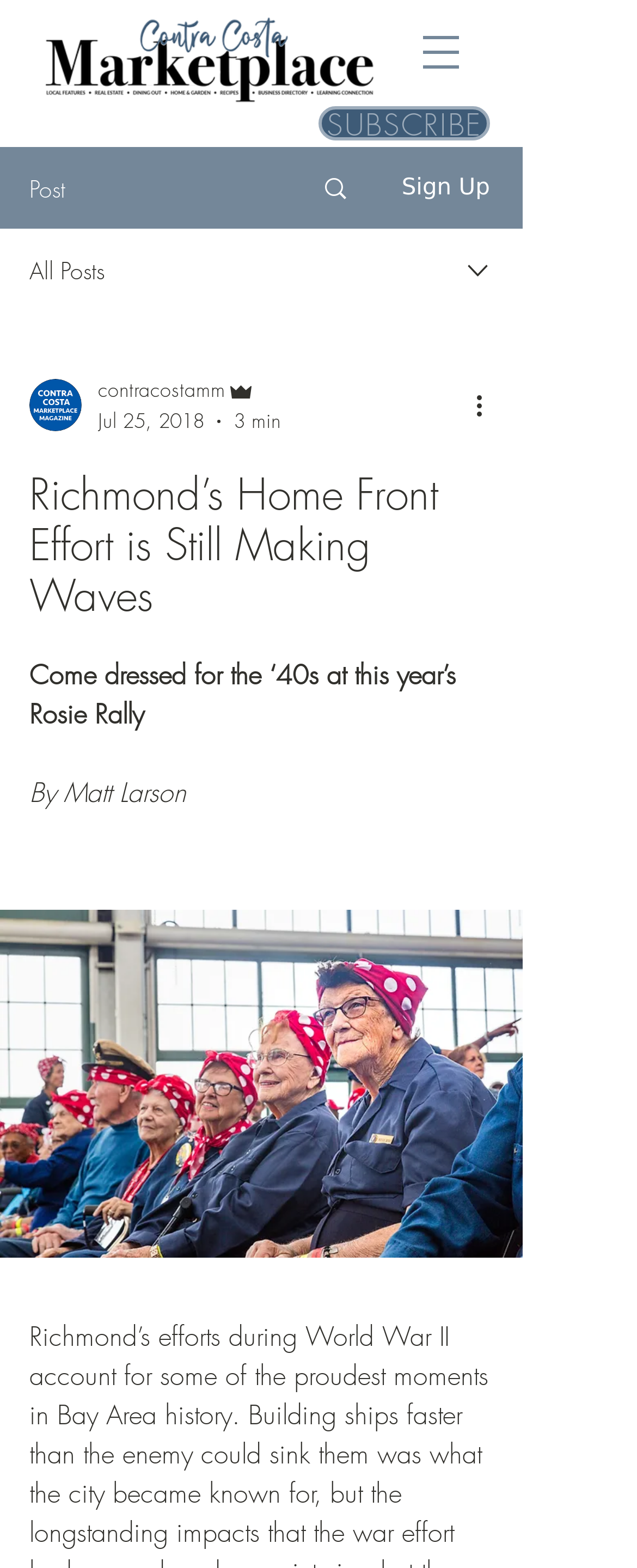Provide a thorough summary of the webpage.

This webpage appears to be an article or blog post about Richmond's efforts during World War II. At the top, there is a navigation menu button on the right side, next to a logo image. Below the logo, there is a "SUBSCRIBE" button with a dropdown menu. To the left of the "SUBSCRIBE" button, there are links to "Post" and "Sign Up", accompanied by small images.

Further down, there is a section with a dropdown combobox on the left side, containing a writer's picture and some text, including the author's name "contracostamm" and the date "Jul 25, 2018". On the right side of this section, there is a button labeled "More actions".

The main content of the webpage is an article with a heading "Richmond’s Home Front Effort is Still Making Waves". The article starts with a sentence "Come dressed for the ‘40s at this year’s Rosie Rally" and is attributed to "By Matt Larson". The article text continues below, but its content is not specified. At the bottom of the page, there is a large button that spans the entire width of the page.

There are several images on the page, including the logo, a writer's picture, and some icons accompanying the links and buttons.